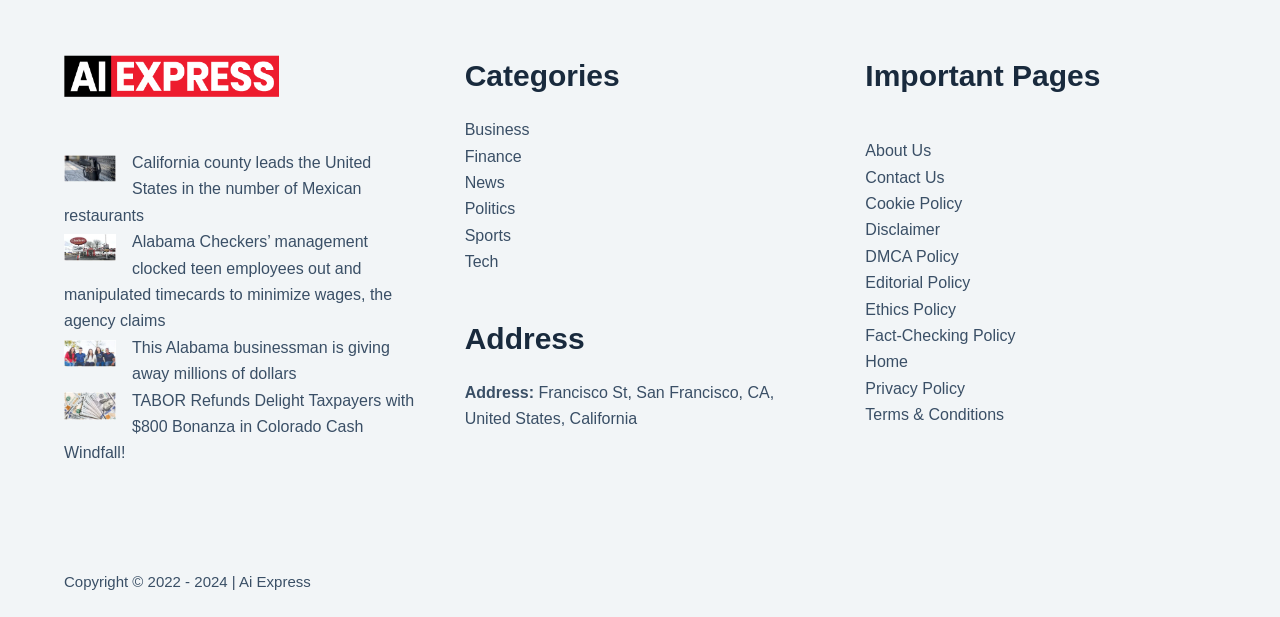Locate the bounding box coordinates of the segment that needs to be clicked to meet this instruction: "Check the 'Address' section".

[0.363, 0.511, 0.637, 0.584]